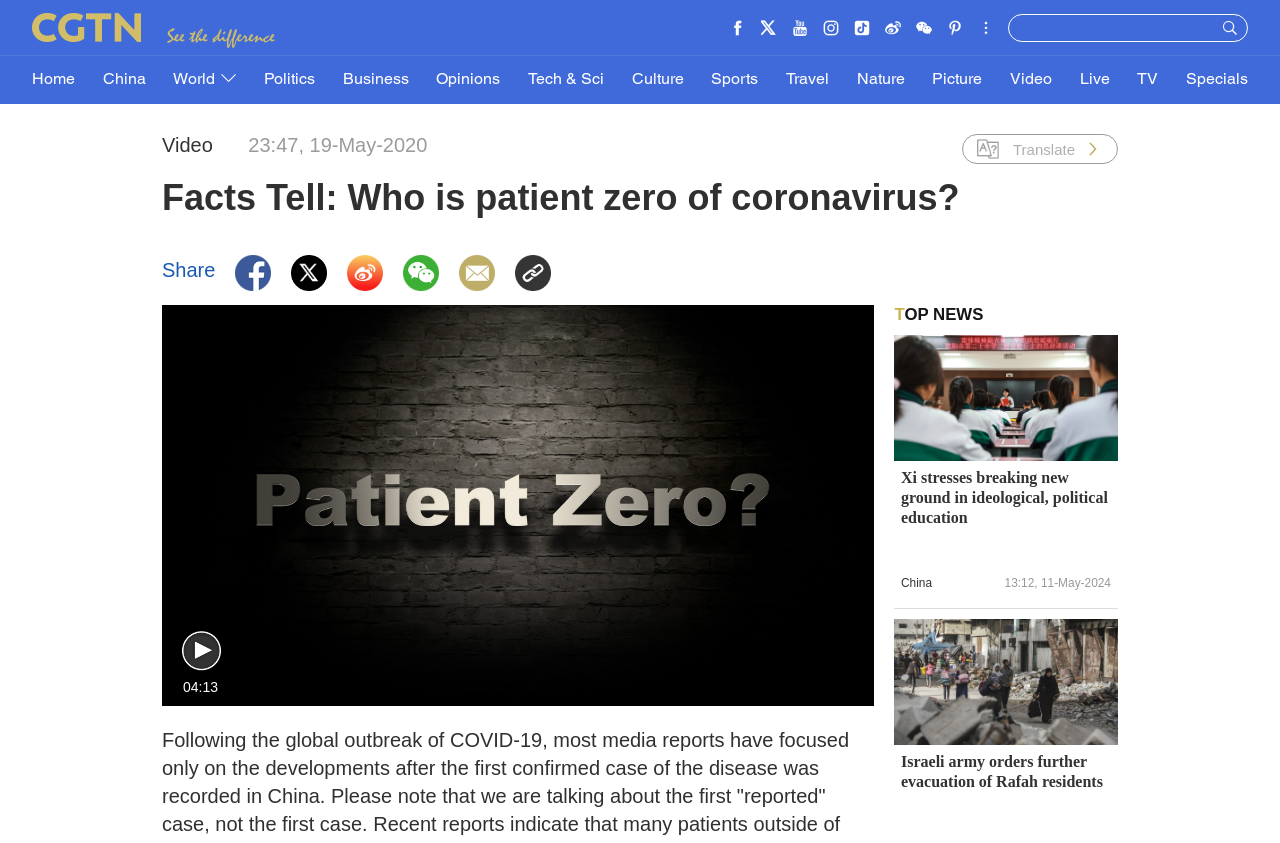Find the bounding box coordinates of the area that needs to be clicked in order to achieve the following instruction: "Click the 'Xi stresses breaking new ground in ideological, political education' news link". The coordinates should be specified as four float numbers between 0 and 1, i.e., [left, top, right, bottom].

[0.704, 0.555, 0.868, 0.65]